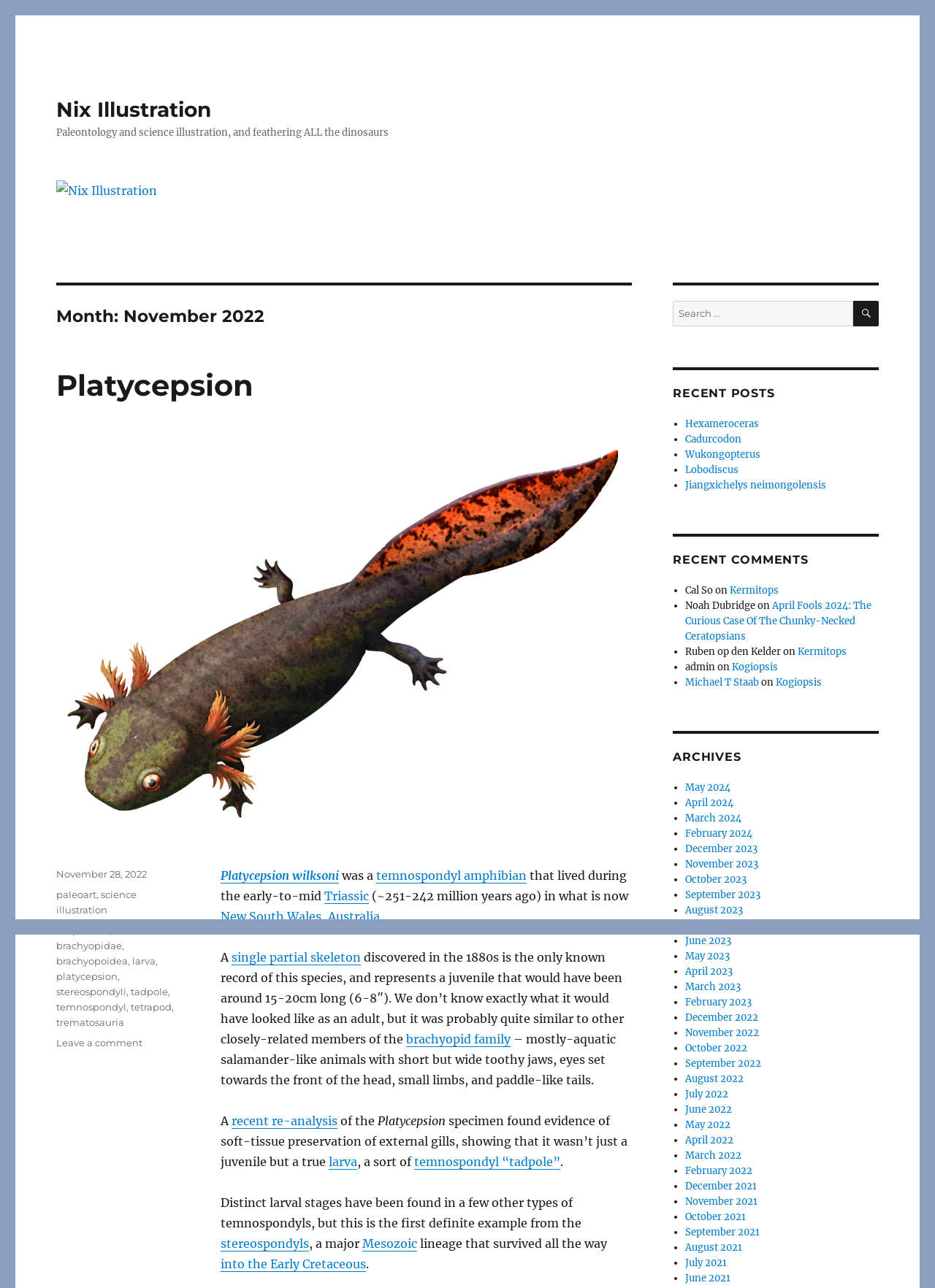What is the name of the family that Platycepsion is related to?
Utilize the image to construct a detailed and well-explained answer.

The text mentions that Platycepsion is probably quite similar to other closely-related members of the brachyopid family, indicating a familial relationship.